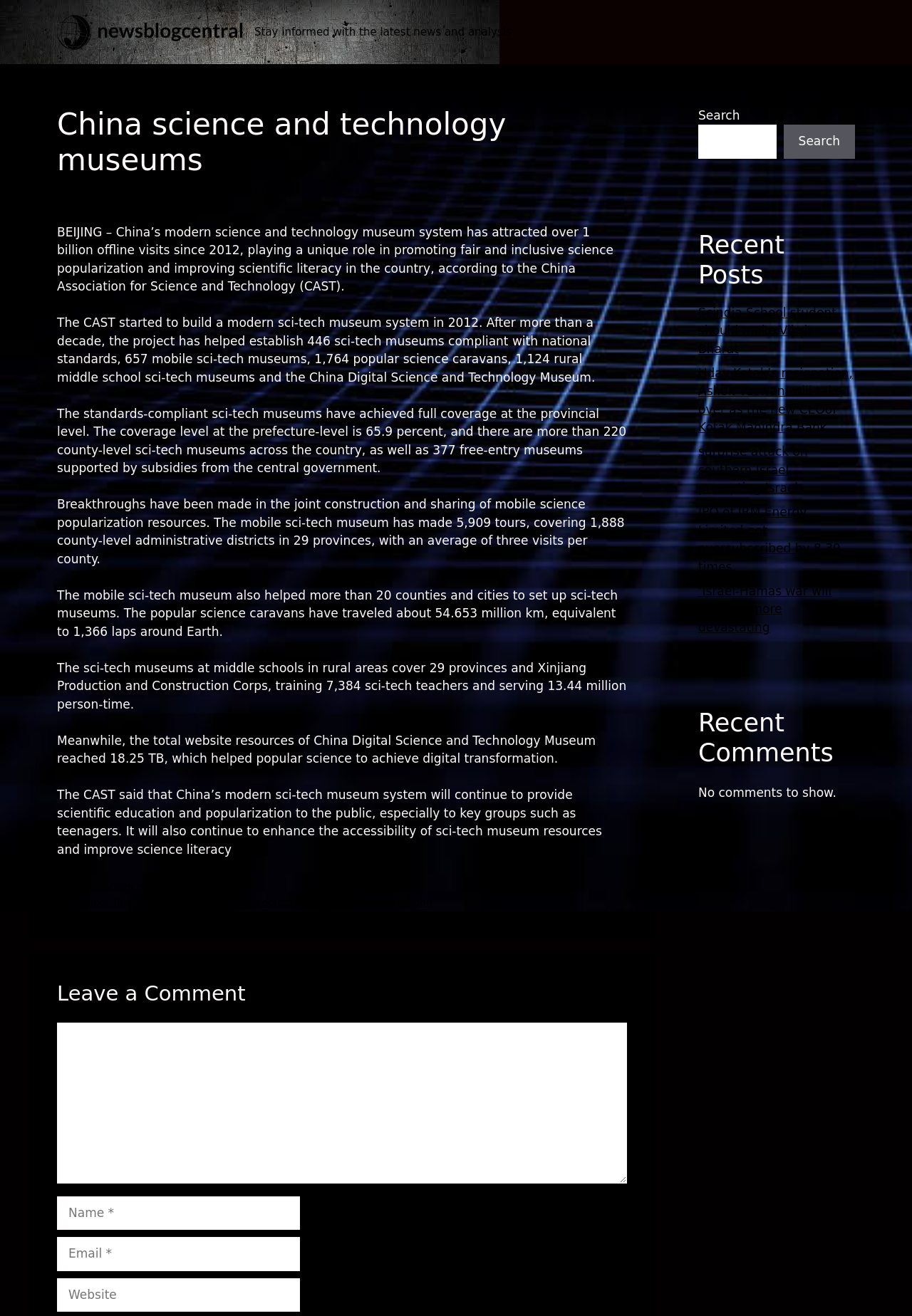Summarize the webpage with a detailed and informative caption.

This webpage is about China's science and technology museums, with a focus on their recent achievements and impact. At the top, there is a banner with the website's logo and a tagline "Stay informed with the latest news and analysis". Below the banner, there is a main article section with a heading "China science and technology museums" and a subheading with the date "19 September 2023". The article discusses how China's modern science and technology museum system has attracted over 1 billion offline visits since 2012, promoting fair and inclusive science popularization and improving scientific literacy in the country.

The article is divided into several paragraphs, each describing a different aspect of the museum system, such as the establishment of sci-tech museums, mobile sci-tech museums, and popular science caravans. There are also statistics mentioned, such as the number of sci-tech museums, mobile sci-tech museums, and popular science caravans, as well as the number of people served by these initiatives.

On the right side of the webpage, there are three complementary sections. The first section has a search bar with a label "Search". The second section has a heading "Recent Posts" and lists several recent news articles with links. The third section has a heading "Recent Comments" but currently shows a message "No comments to show".

At the bottom of the webpage, there is a footer section with a heading "Leave a Comment" and a form to submit a comment, including fields for name, email, and website. There is also a section with links to categories, including "Blog" and "Science and Technology".